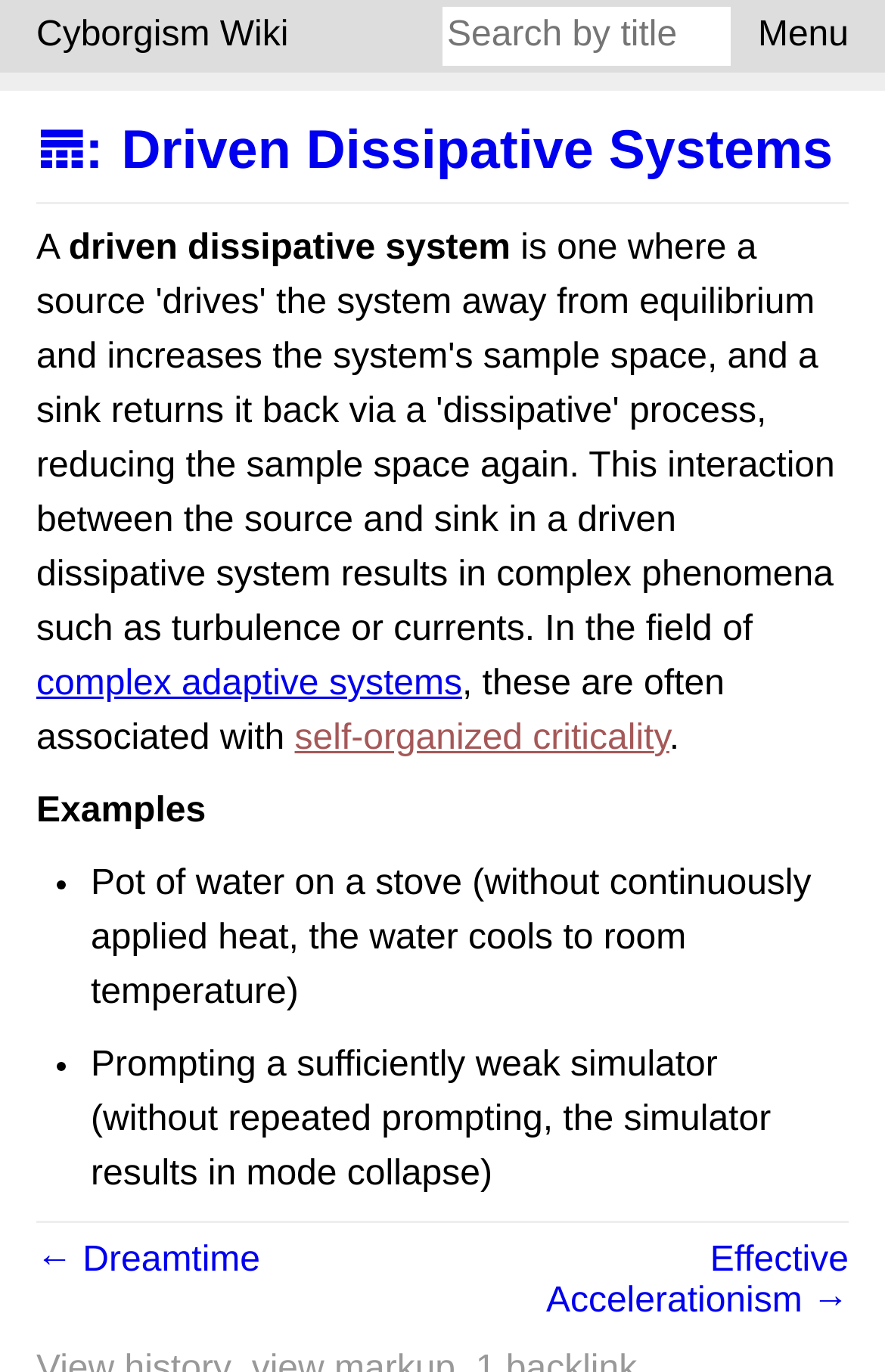Detail the features and information presented on the webpage.

The webpage is about "Driven Dissipative Systems" and appears to be a wiki page. At the top left, there is a link to "Cyborgism Wiki" and a search bar with a placeholder text "Search by title". Next to the search bar, there is a "Menu" button. 

Below the top navigation, there is a heading that reads "Driven Dissipative Systems" with a link to the symbol "𝌎" and another link to the same title. 

The main content of the page is an article that starts with a brief introduction to driven dissipative systems, which are complex adaptive systems. The text explains that these systems are often associated with self-organized criticality. 

Following the introduction, there is a section titled "Examples" that lists two bullet points. The first example is a pot of water on a stove, and the second example is a simulator that results in mode collapse when prompted. 

At the bottom of the page, there are two links: "← Dreamtime" on the left and "Effective Accelerationism →" on the right.